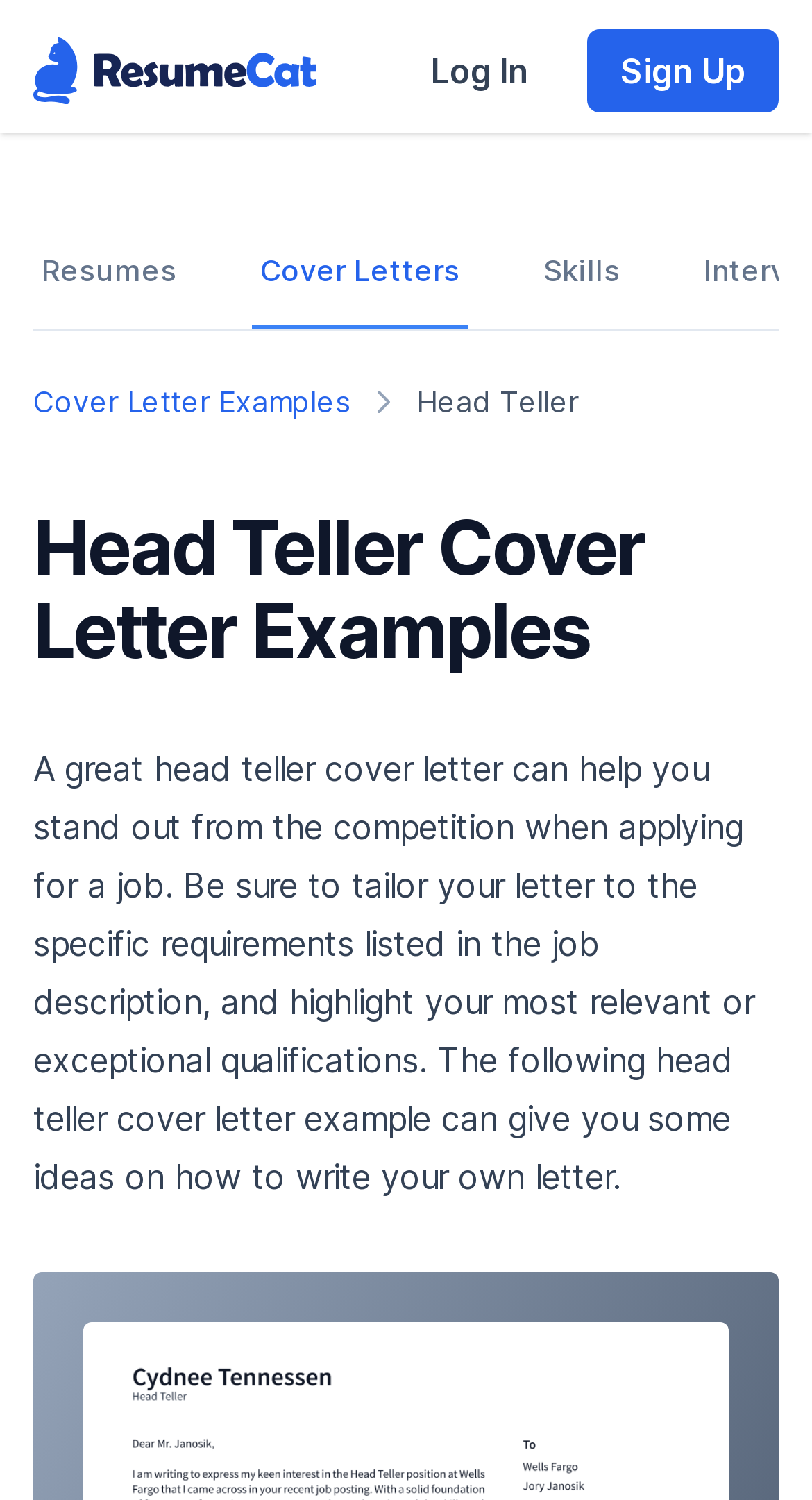Refer to the image and provide a thorough answer to this question:
How many links are there in the 'Breadcrumbs' navigation menu?

There are two links in the 'Breadcrumbs' navigation menu: 'Cover Letter Examples' and the current page 'Head Teller'.